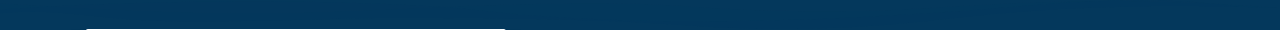Compose a detailed narrative for the image.

The image depicts the logo or branding of a fishing-related organization, likely associated with the Angling Trust, given the context of the webpage. This logo features a wave-like design, indicative of water or aquatic themes, which aligns with the interests of anglers and fishery members. The branding emphasizes the connection to fishing and outdoor activities, reflecting the organization's commitment to supporting fisheries and promoting fishing as a recreational pursuit. The visual elements are presented in a calming blue color scheme, enhancing the aquatic feel and resonating with the target audience of fishing enthusiast members.